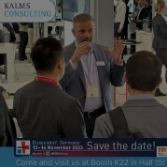What is the duration of the event?
Answer with a single word or phrase by referring to the visual content.

November 13-16, 2023